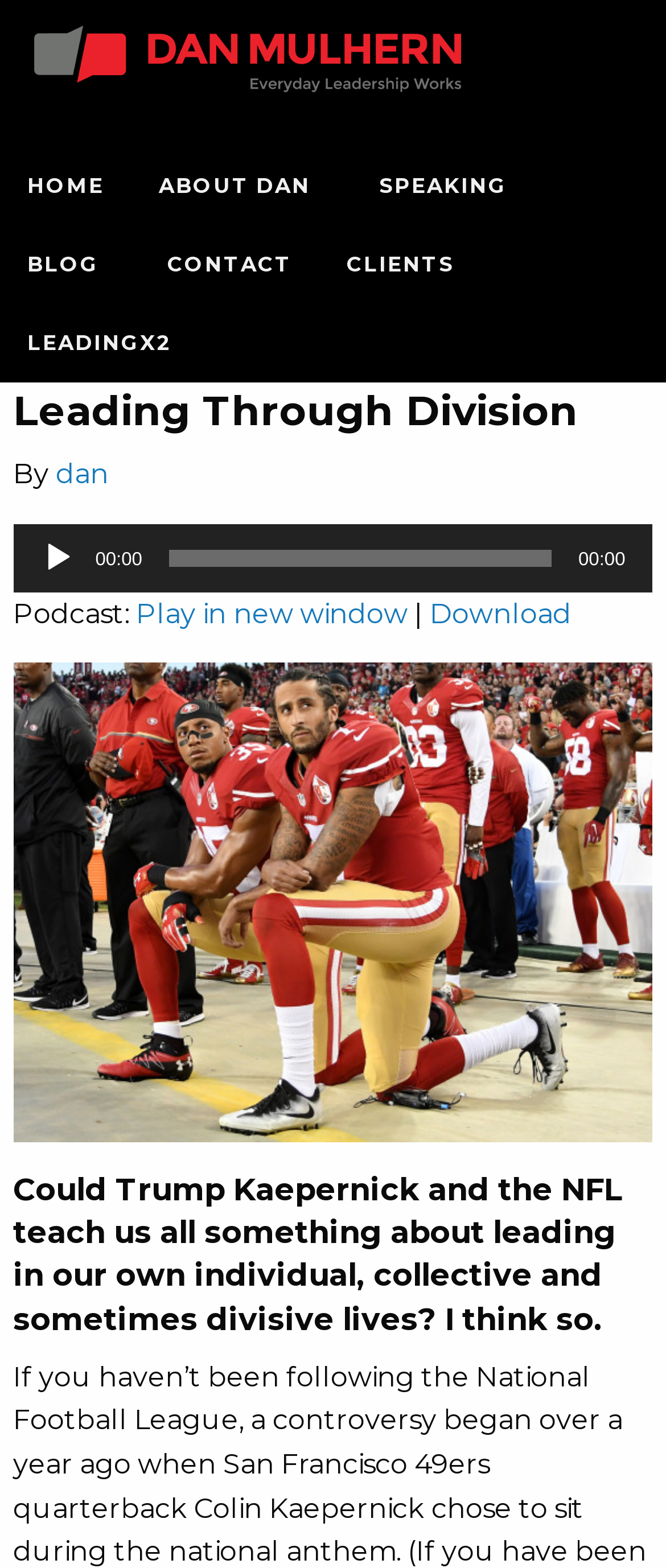Please locate the bounding box coordinates of the element that needs to be clicked to achieve the following instruction: "Download the podcast". The coordinates should be four float numbers between 0 and 1, i.e., [left, top, right, bottom].

[0.646, 0.381, 0.858, 0.402]